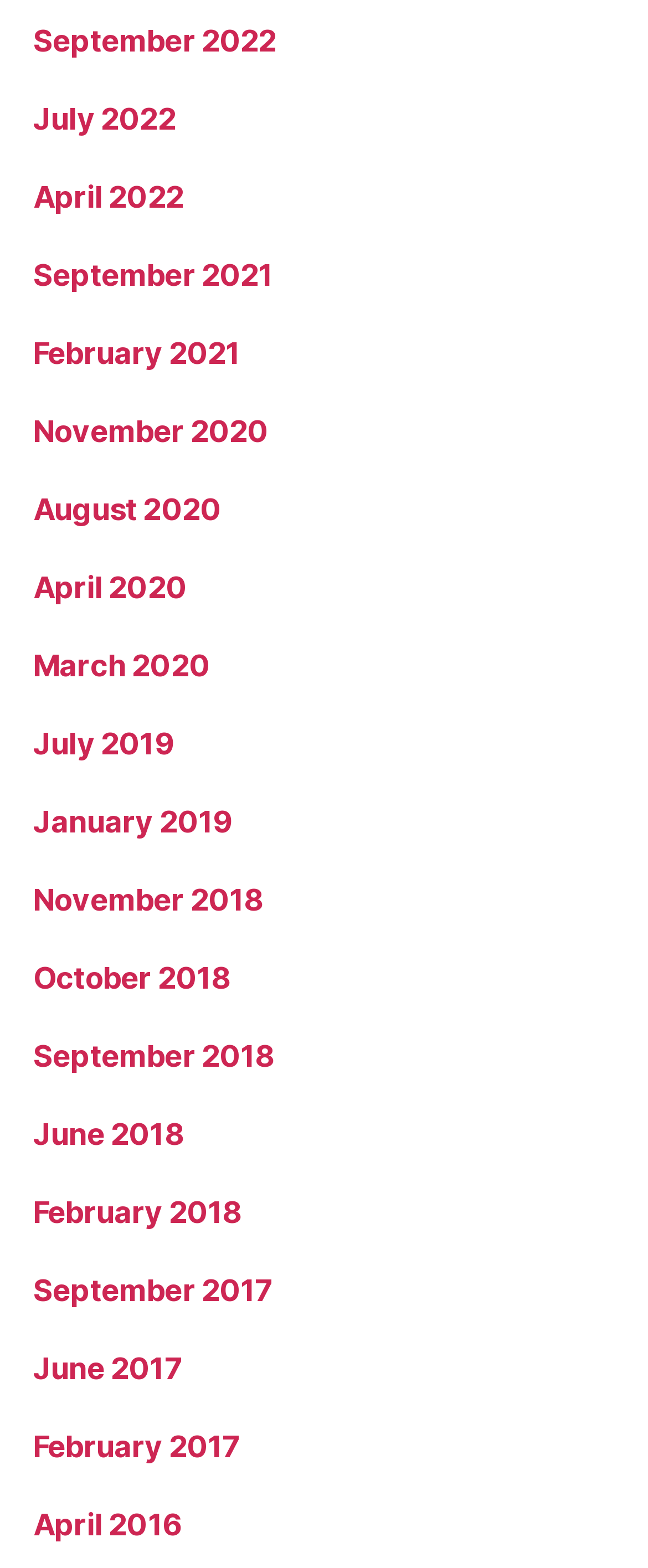Please determine the bounding box coordinates for the element that should be clicked to follow these instructions: "check February 2021".

[0.051, 0.214, 0.371, 0.236]